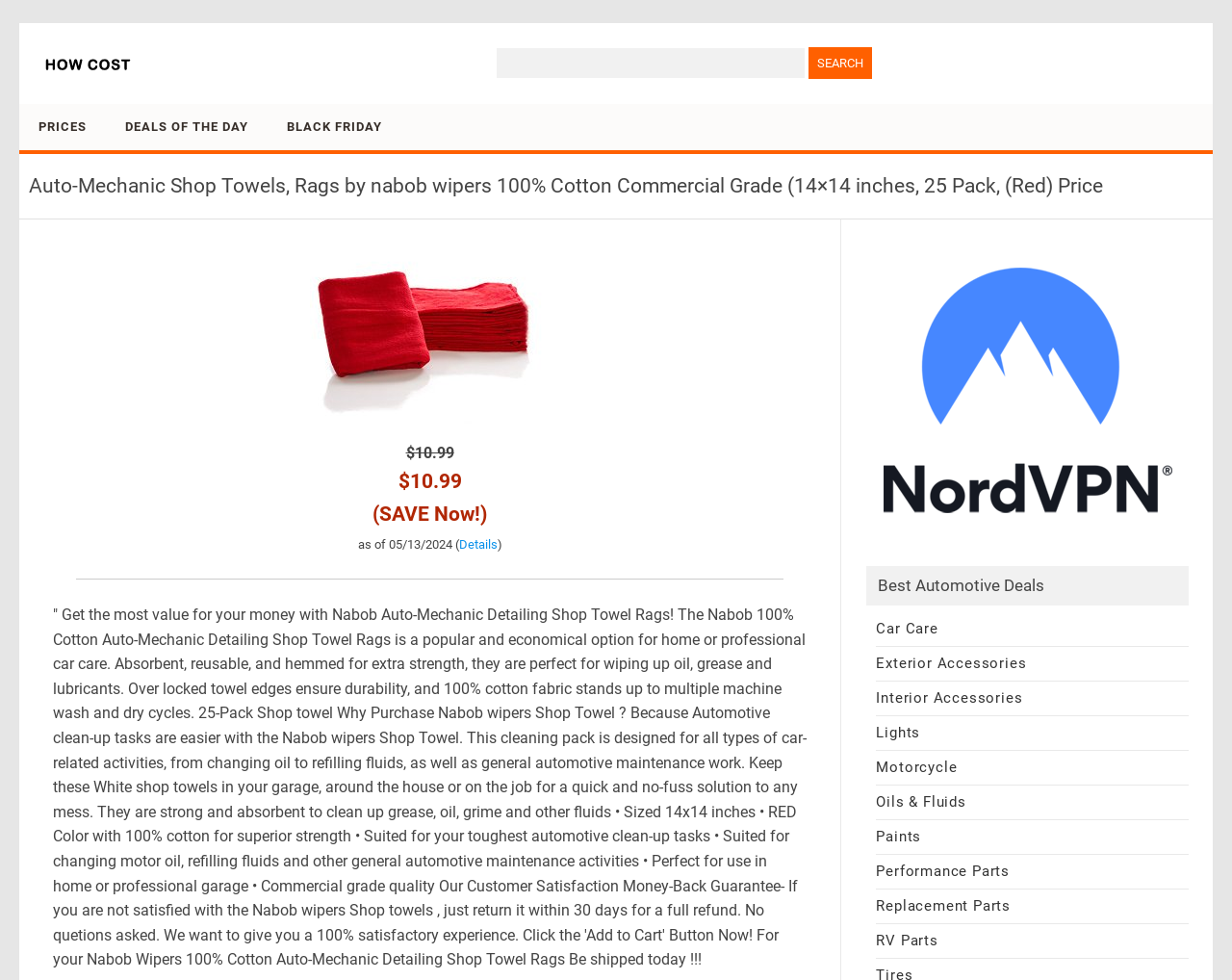Please specify the bounding box coordinates of the region to click in order to perform the following instruction: "View the product details".

[0.372, 0.548, 0.404, 0.563]